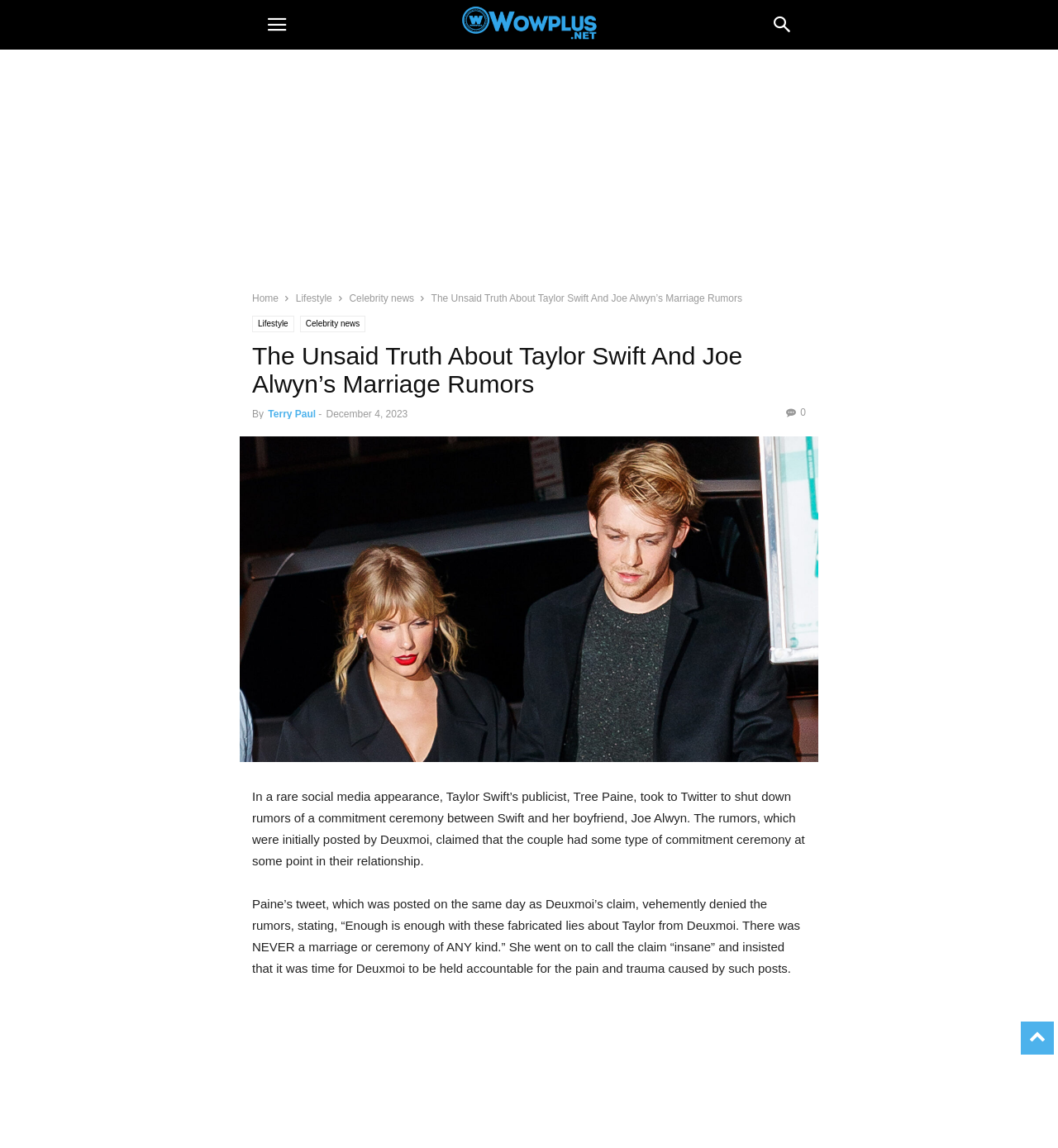Please identify the bounding box coordinates of the clickable area that will fulfill the following instruction: "read celebrity news". The coordinates should be in the format of four float numbers between 0 and 1, i.e., [left, top, right, bottom].

[0.33, 0.255, 0.392, 0.265]